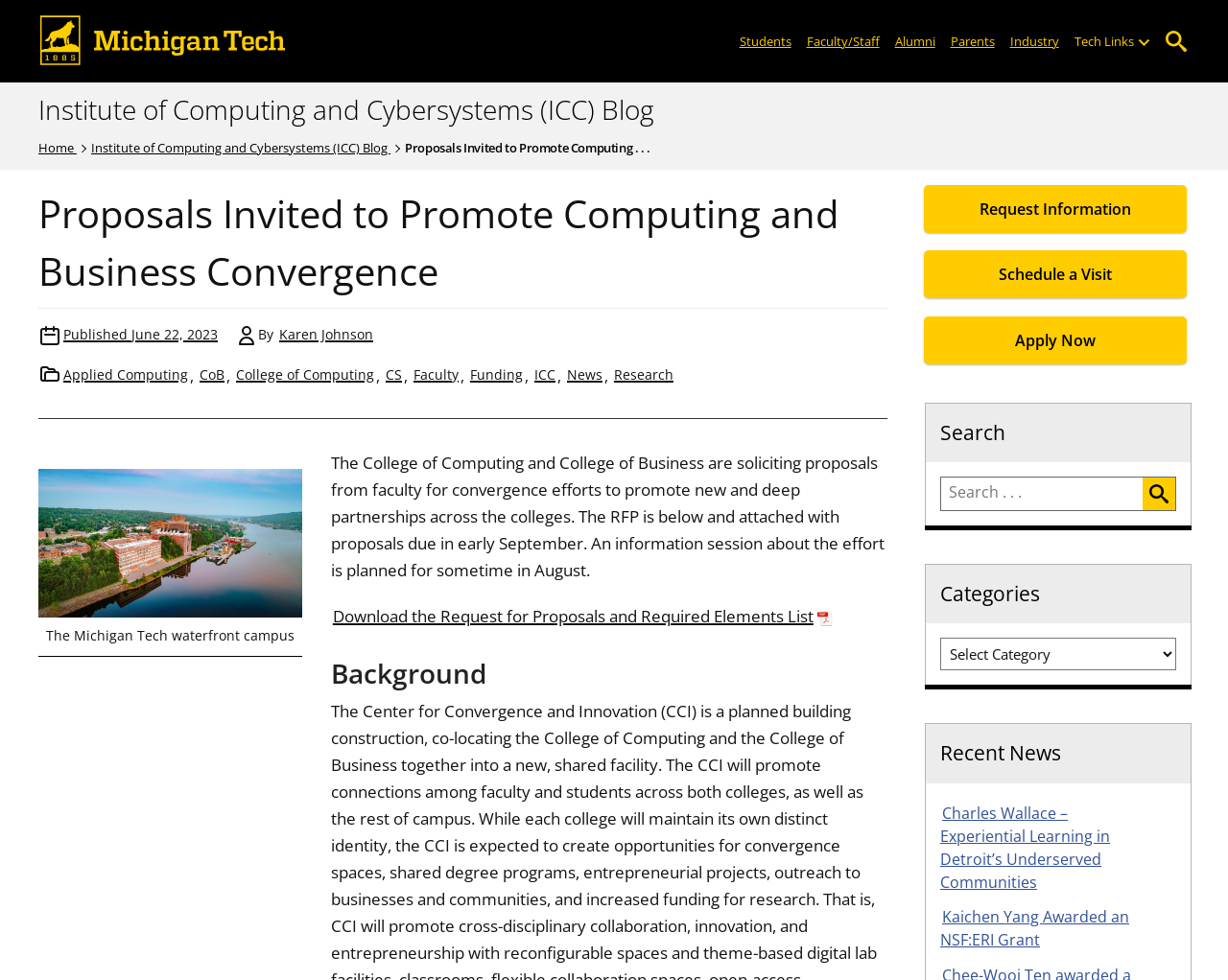What is the purpose of the proposals? Based on the screenshot, please respond with a single word or phrase.

To promote new and deep partnerships across the colleges